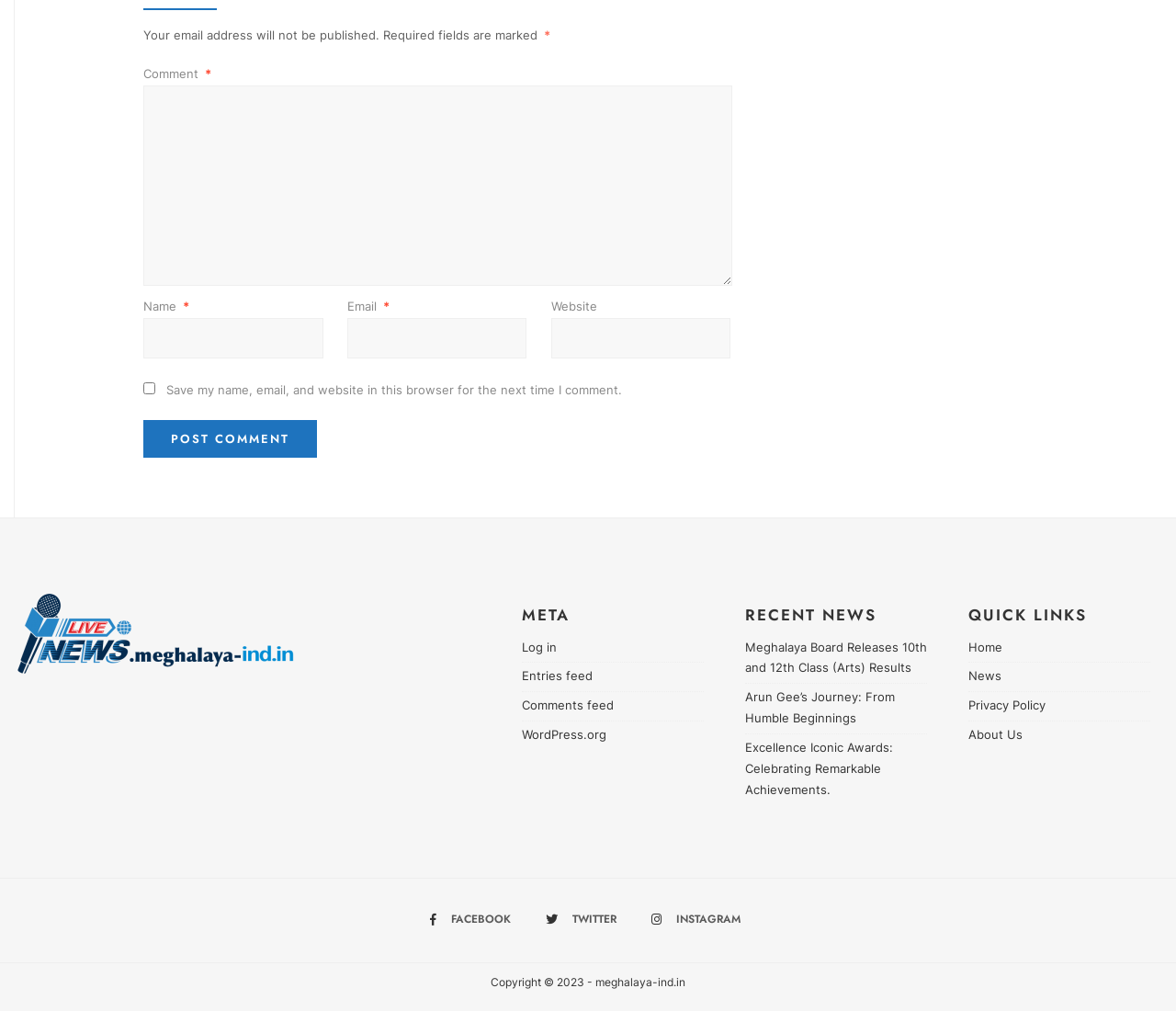Can you find the bounding box coordinates for the element that needs to be clicked to execute this instruction: "Click the post comment button"? The coordinates should be given as four float numbers between 0 and 1, i.e., [left, top, right, bottom].

[0.122, 0.415, 0.27, 0.453]